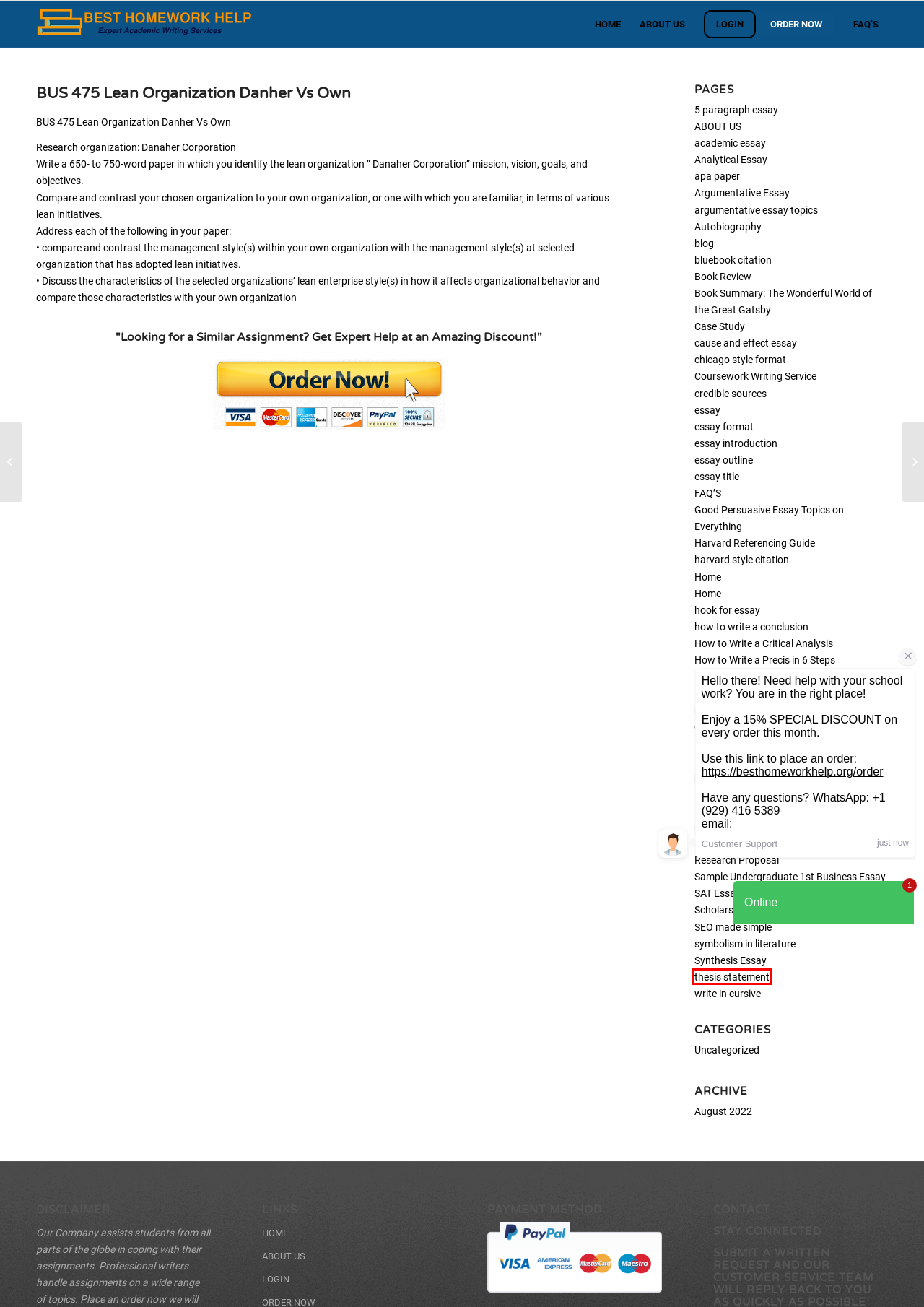Using the screenshot of a webpage with a red bounding box, pick the webpage description that most accurately represents the new webpage after the element inside the red box is clicked. Here are the candidates:
A. thesis statement – Best homework help
B. Uncategorized – Best homework help
C. blog – Best homework help
D. harvard style citation – Best homework help
E. FAQ’S – Best homework help
F. How to Write a Term Paper – Best homework help
G. symbolism in literature – Best homework help
H. Home – Best homework help

A